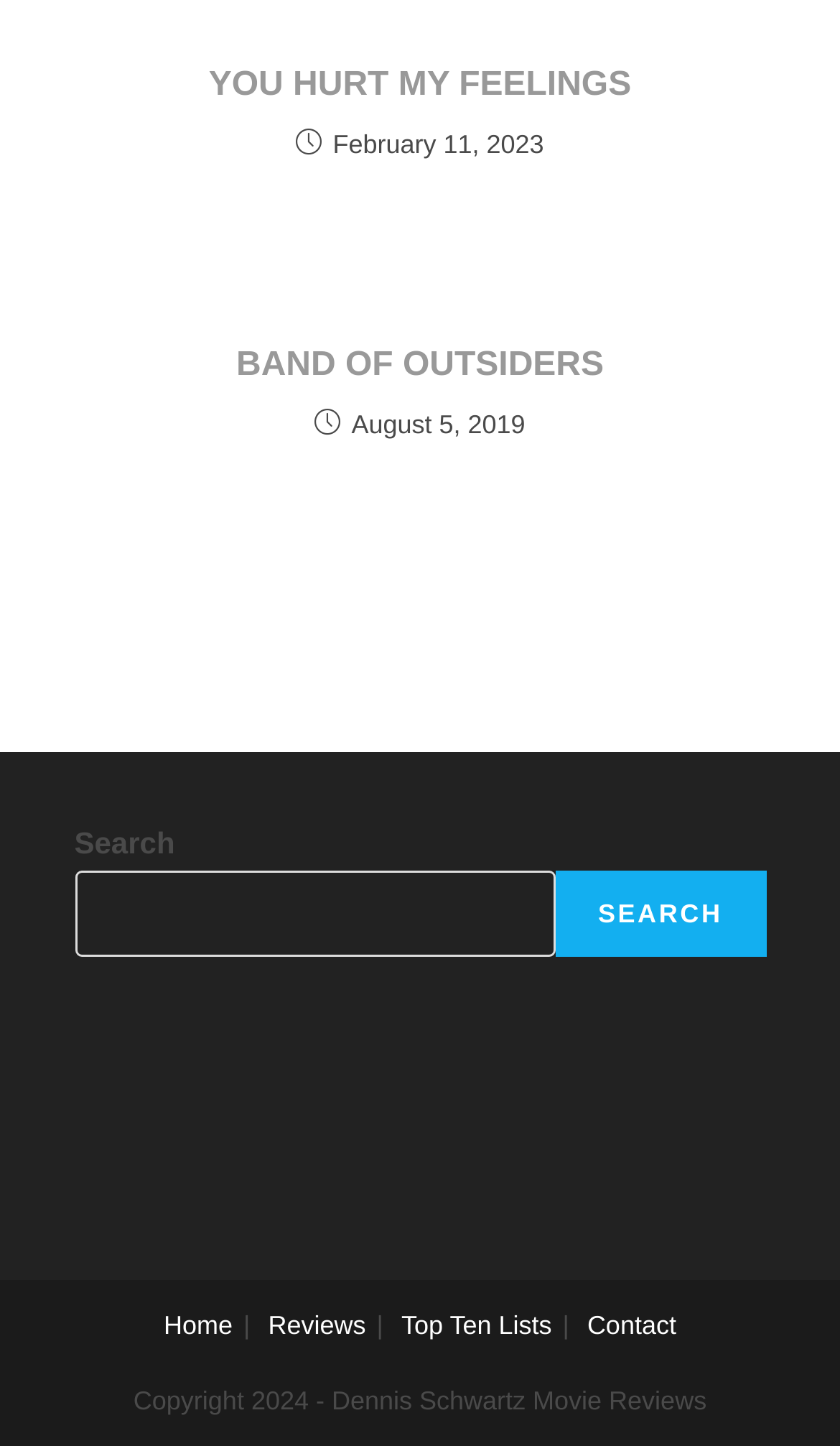Answer with a single word or phrase: 
What is the date of the latest article?

February 11, 2023